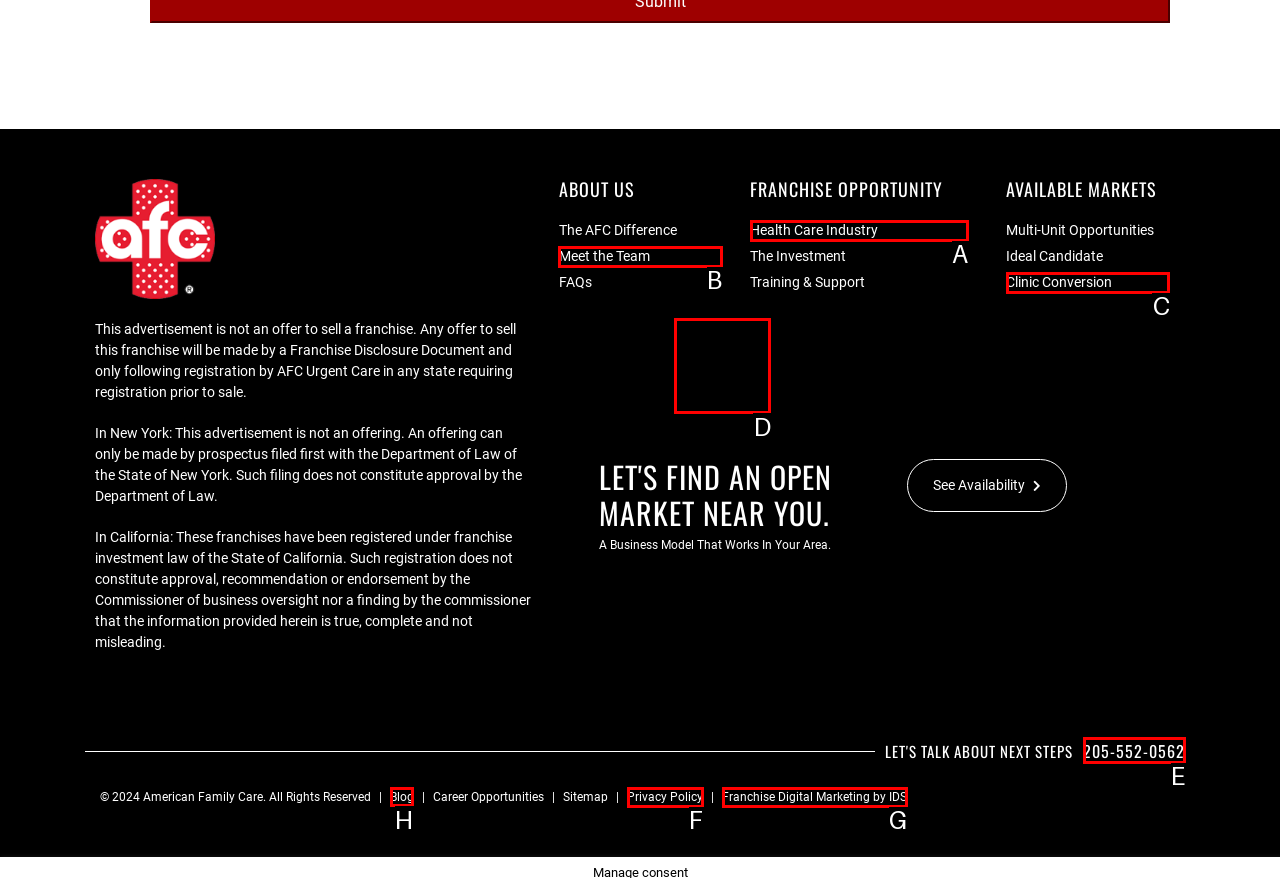Choose the letter of the element that should be clicked to complete the task: Share via Facebook
Answer with the letter from the possible choices.

None